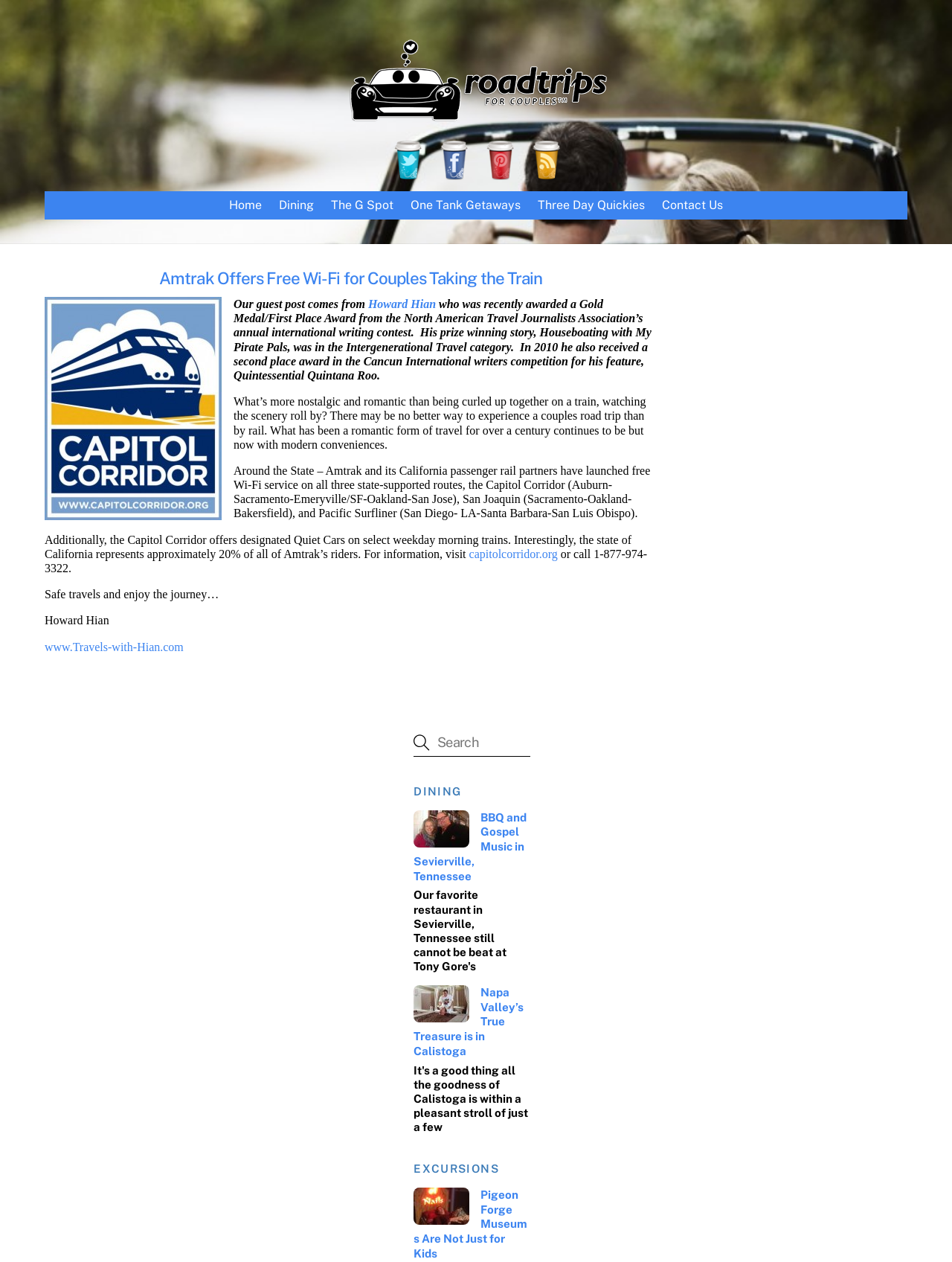Determine the bounding box coordinates for the HTML element described here: "The G Spot".

[0.34, 0.151, 0.421, 0.174]